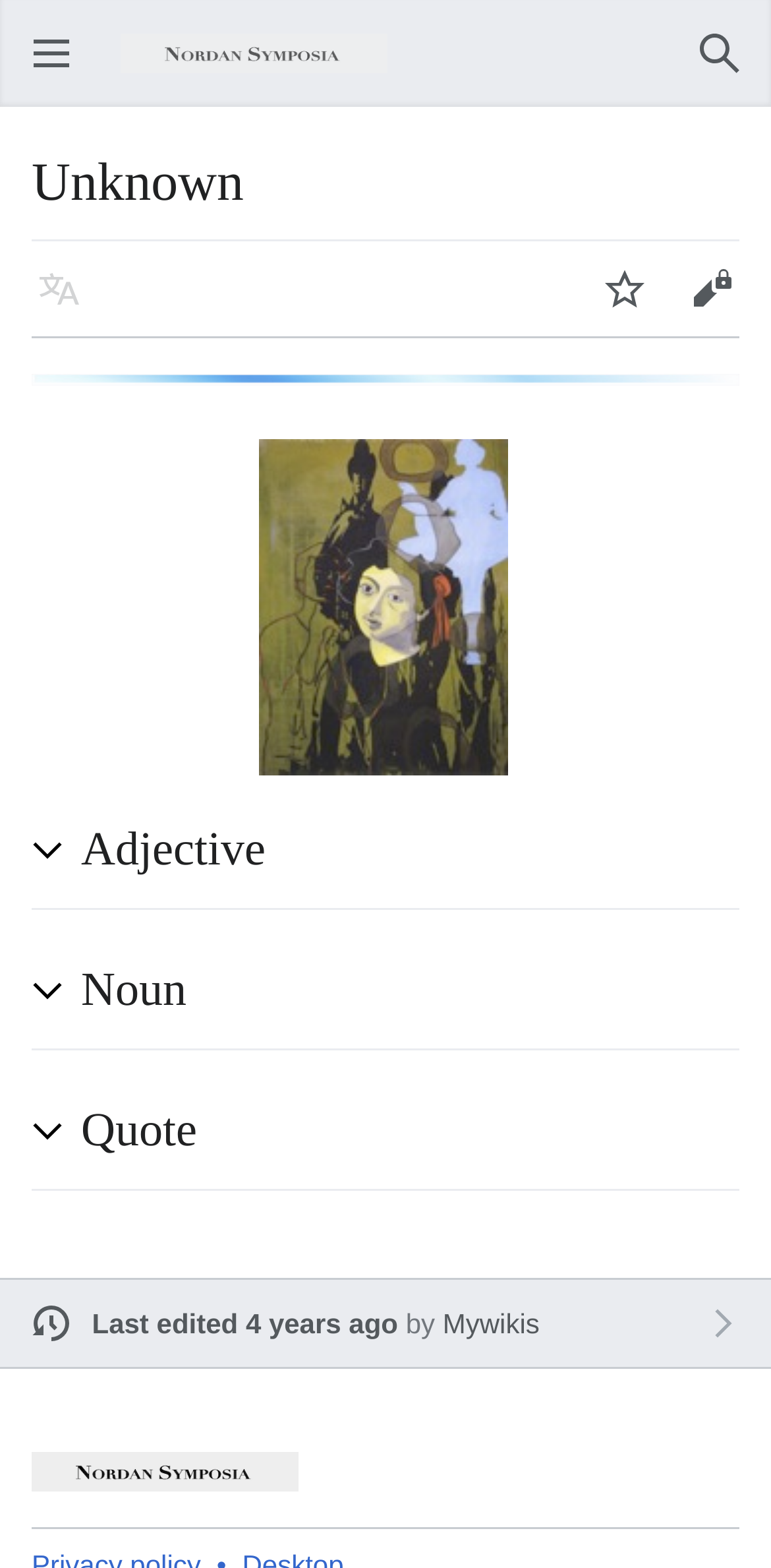Provide your answer to the question using just one word or phrase: What is the last edited time of the page?

4 years ago